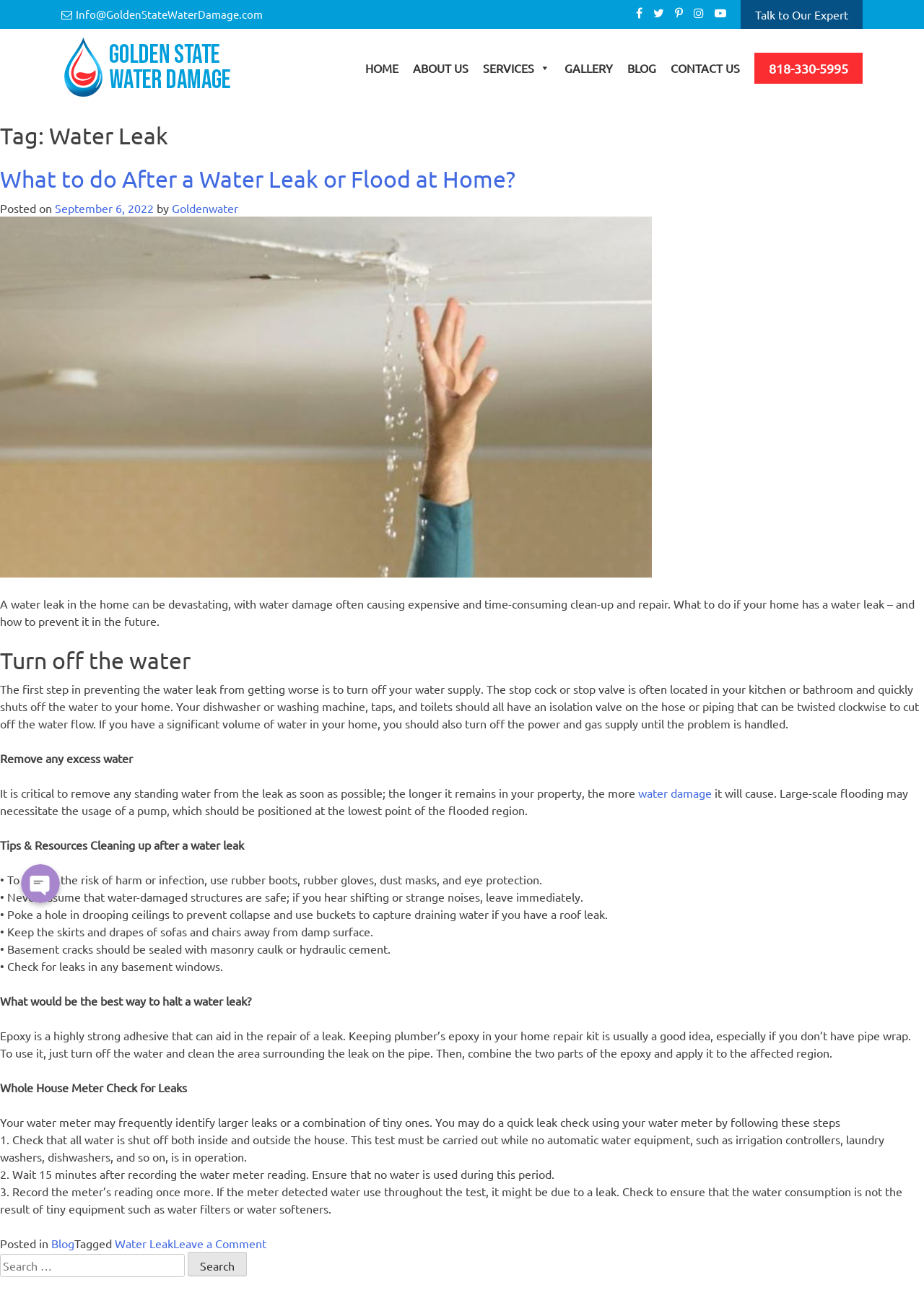Provide the bounding box coordinates for the UI element described in this sentence: "September 6, 2022September 6, 2022". The coordinates should be four float values between 0 and 1, i.e., [left, top, right, bottom].

[0.059, 0.154, 0.166, 0.166]